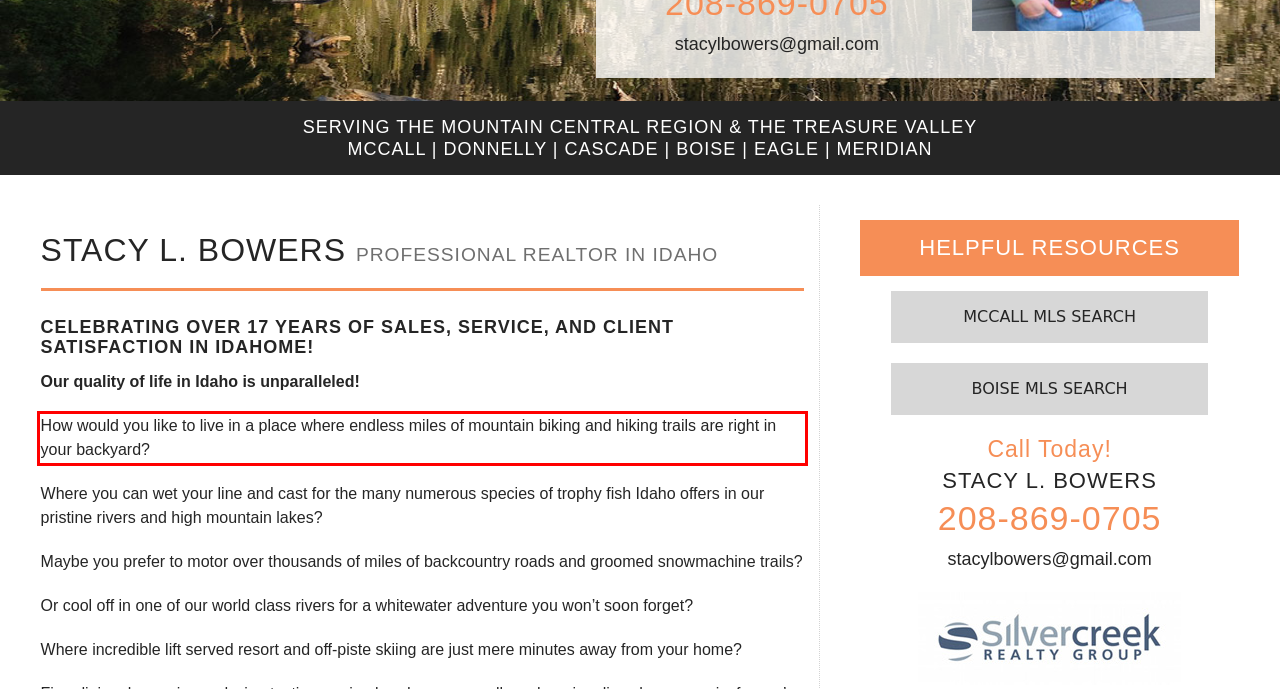You are given a webpage screenshot with a red bounding box around a UI element. Extract and generate the text inside this red bounding box.

How would you like to live in a place where endless miles of mountain biking and hiking trails are right in your backyard?